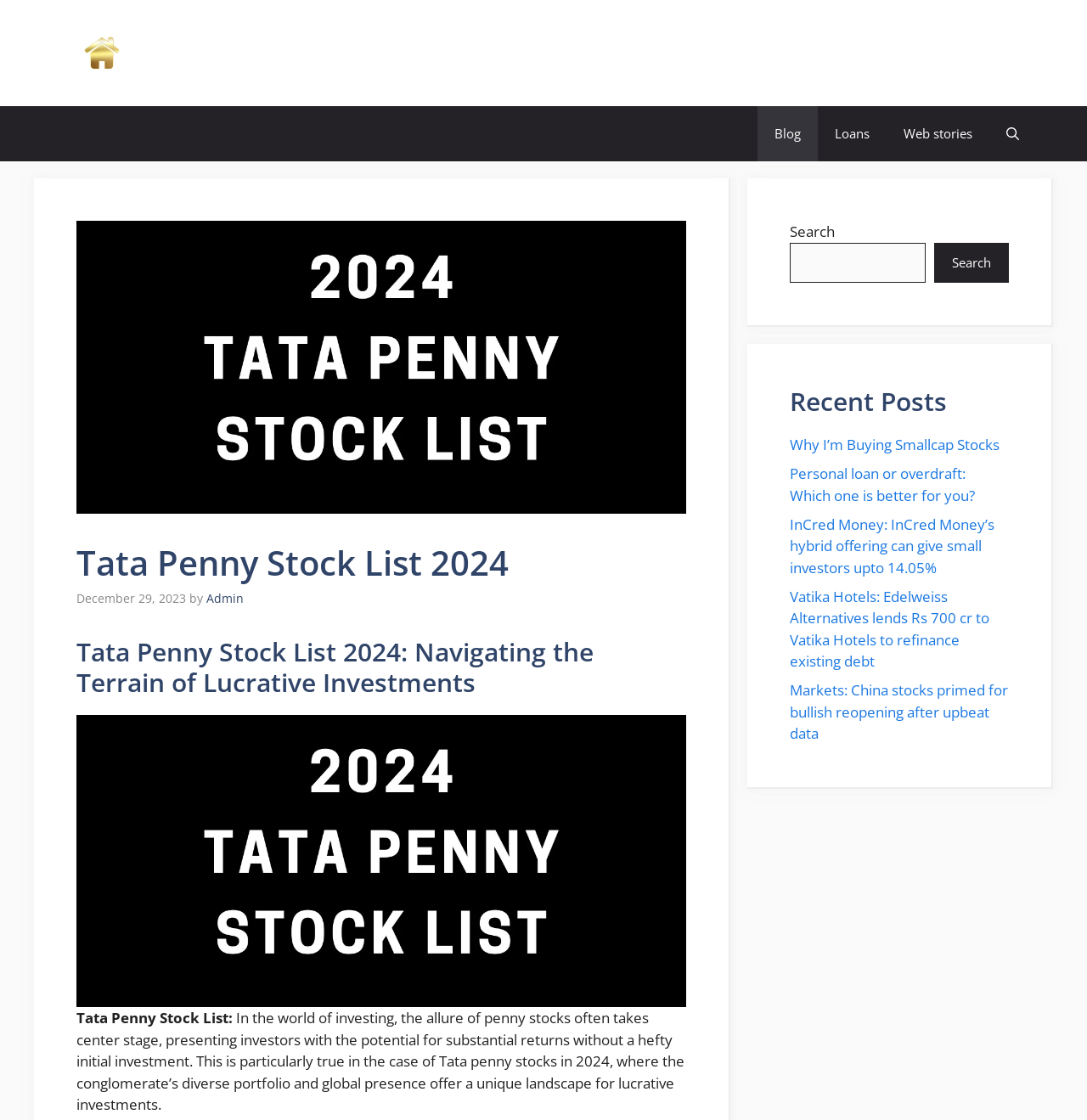Specify the bounding box coordinates of the region I need to click to perform the following instruction: "Read the 'Tata Penny Stock List 2024' article". The coordinates must be four float numbers in the range of 0 to 1, i.e., [left, top, right, bottom].

[0.07, 0.484, 0.631, 0.542]